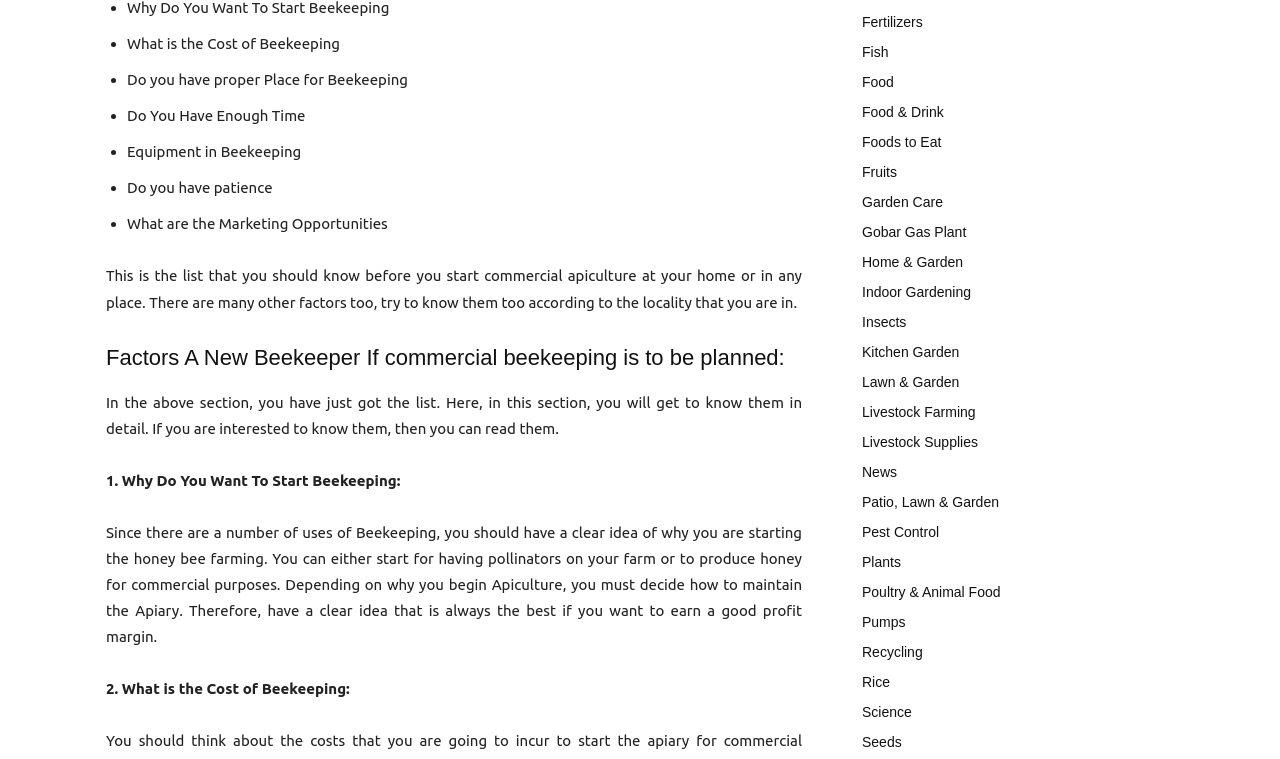What is the cost of beekeeping?
Please answer the question with a detailed and comprehensive explanation.

The cost of beekeeping is not specified on the webpage. However, it is mentioned as one of the factors to consider before starting commercial beekeeping. The webpage provides a detailed explanation of why it is important to know the cost of beekeeping, but it does not provide a specific cost.